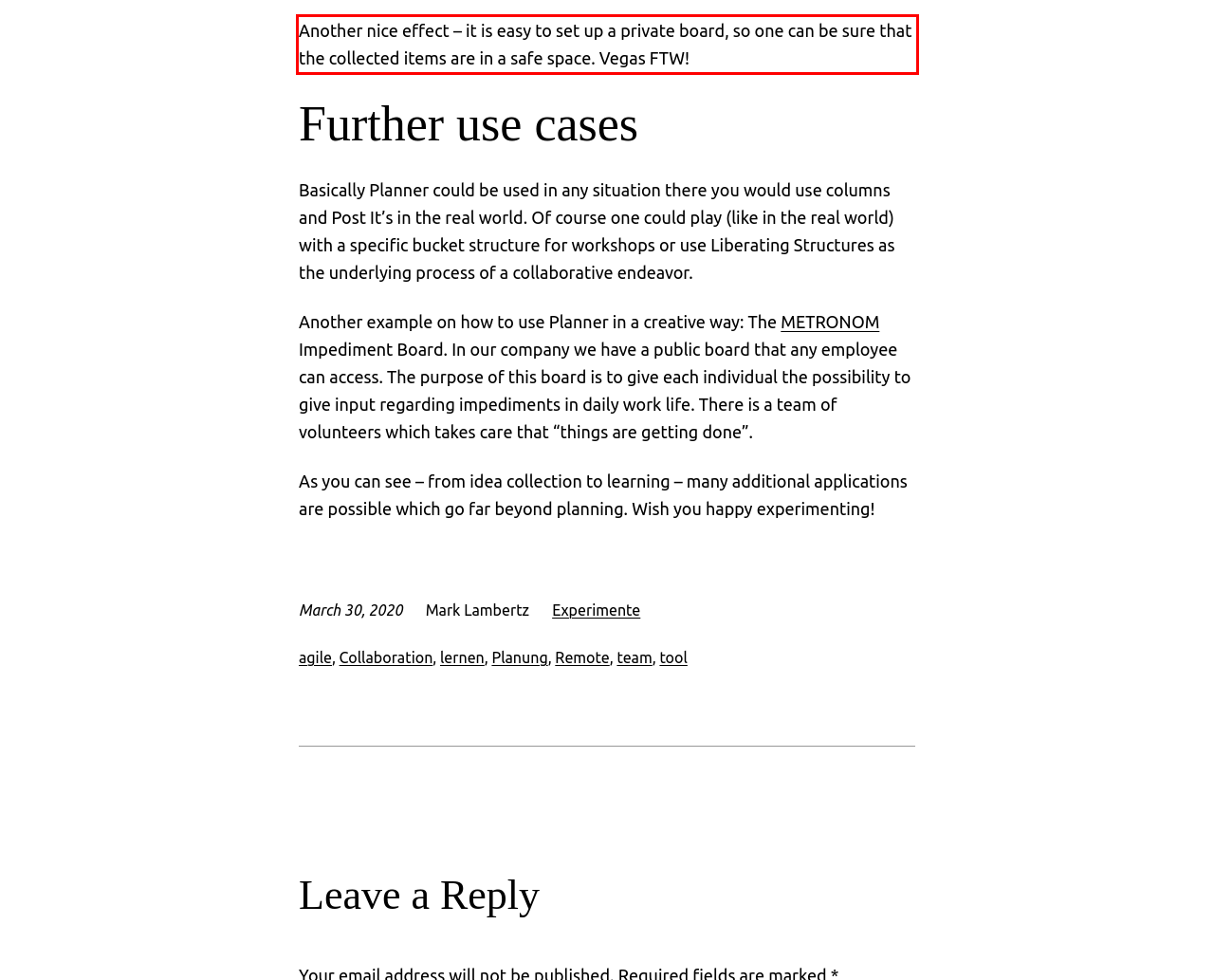Observe the screenshot of the webpage that includes a red rectangle bounding box. Conduct OCR on the content inside this red bounding box and generate the text.

Another nice effect – it is easy to set up a private board, so one can be sure that the collected items are in a safe space. Vegas FTW!